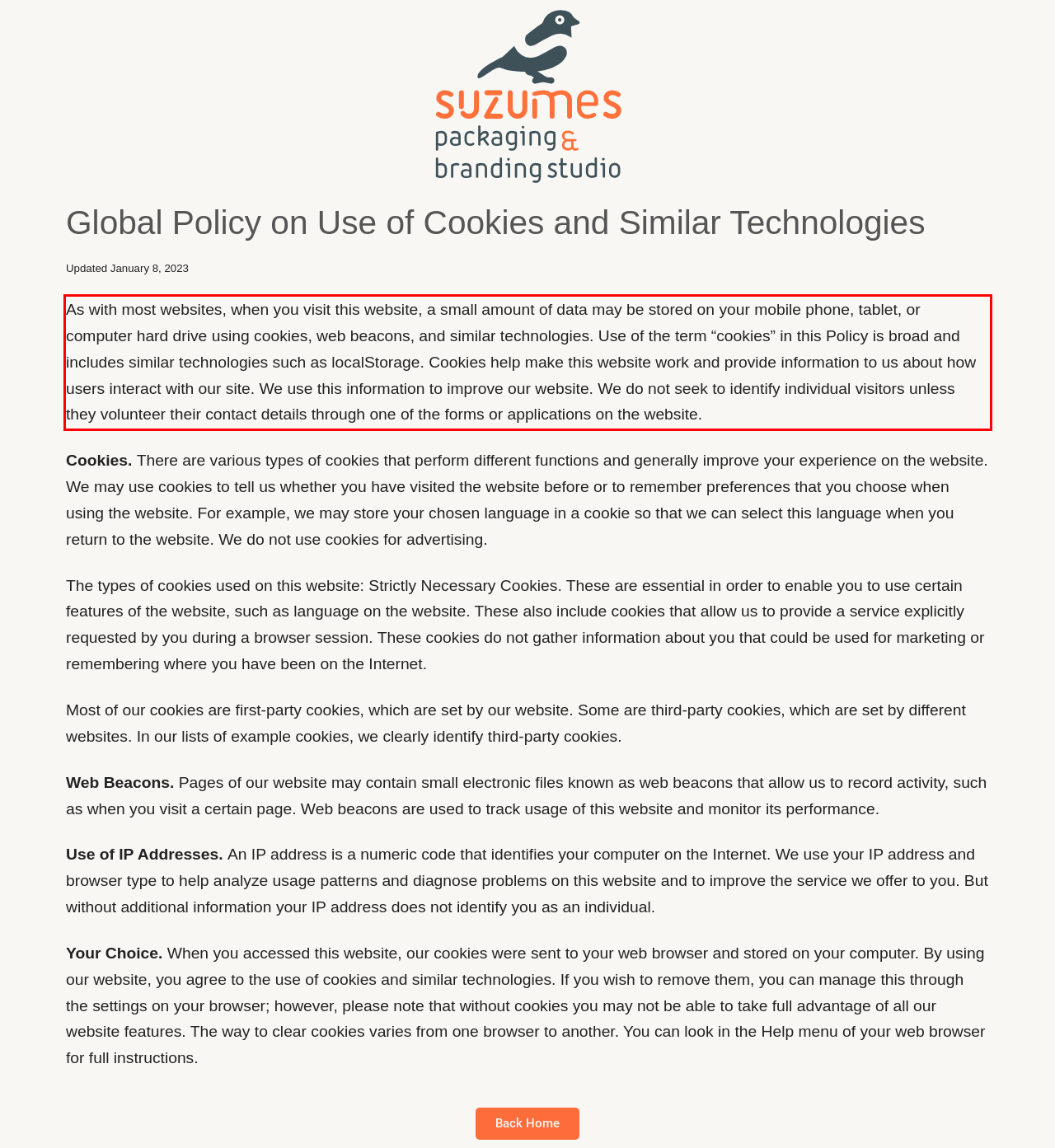With the given screenshot of a webpage, locate the red rectangle bounding box and extract the text content using OCR.

As with most websites, when you visit this website, a small amount of data may be stored on your mobile phone, tablet, or computer hard drive using cookies, web beacons, and similar technologies. Use of the term “cookies” in this Policy is broad and includes similar technologies such as localStorage. Cookies help make this website work and provide information to us about how users interact with our site. We use this information to improve our website. We do not seek to identify individual visitors unless they volunteer their contact details through one of the forms or applications on the website.